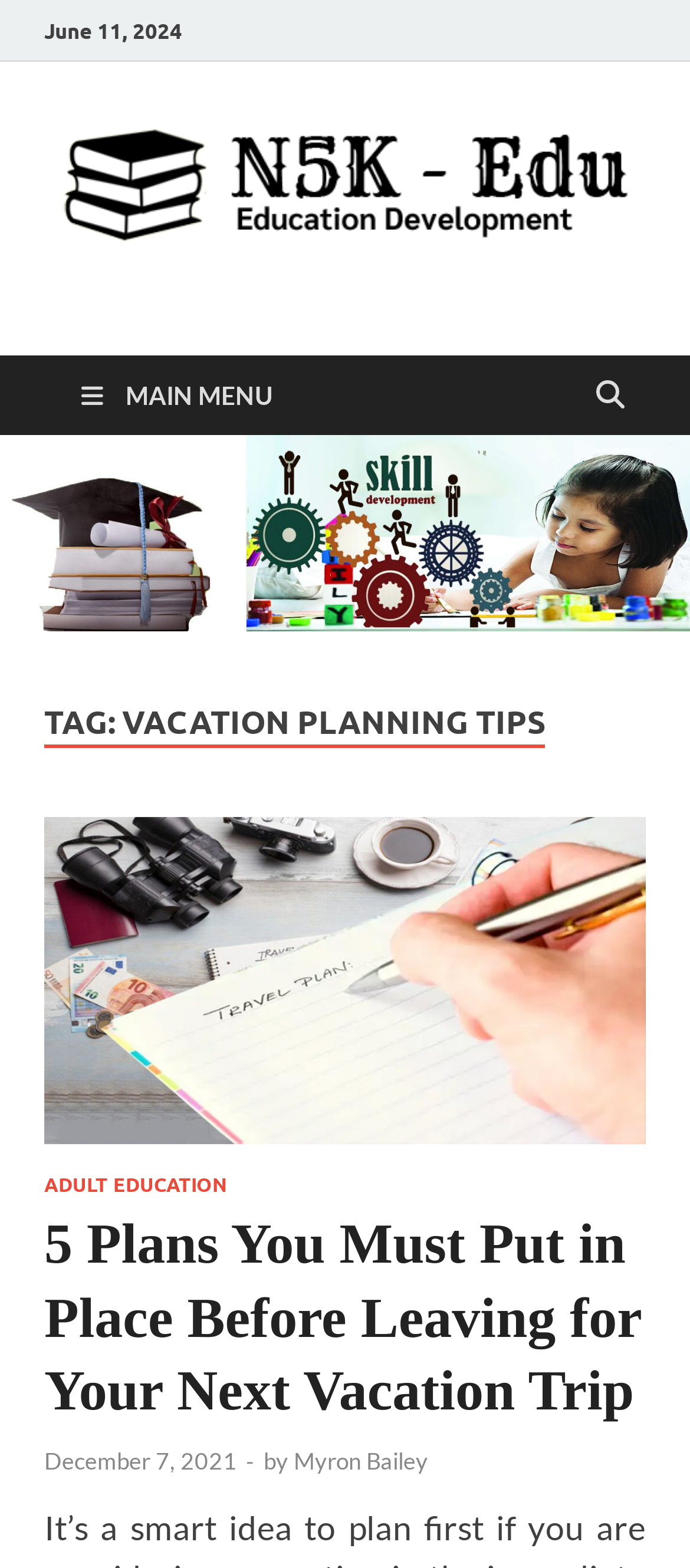Detail the various sections and features present on the webpage.

The webpage appears to be a blog or article page focused on vacation planning tips. At the top left, there is a date "June 11, 2024" and a link to the website "nike5kforkids.com" with an accompanying image. Below this, there is another link to the same website, followed by the text "Discovery Education".

To the right of these elements, there is a main menu link with an icon, labeled "MAIN MENU". Below this, there is a header section with a heading "TAG: VACATION PLANNING TIPS". Underneath this heading, there is a link to an article titled "5 Plans You Must Put in Place Before Leaving for Your Next Vacation Trip", accompanied by an image.

Further down the page, there is another header section with a link to "ADULT EDUCATION" and a heading that repeats the article title. Below this, there is another link to the same article, followed by a date "December 7, 2021" and a time, separated by a hyphen and the text "by". Finally, there is a link to the author's name, "Myron Bailey".